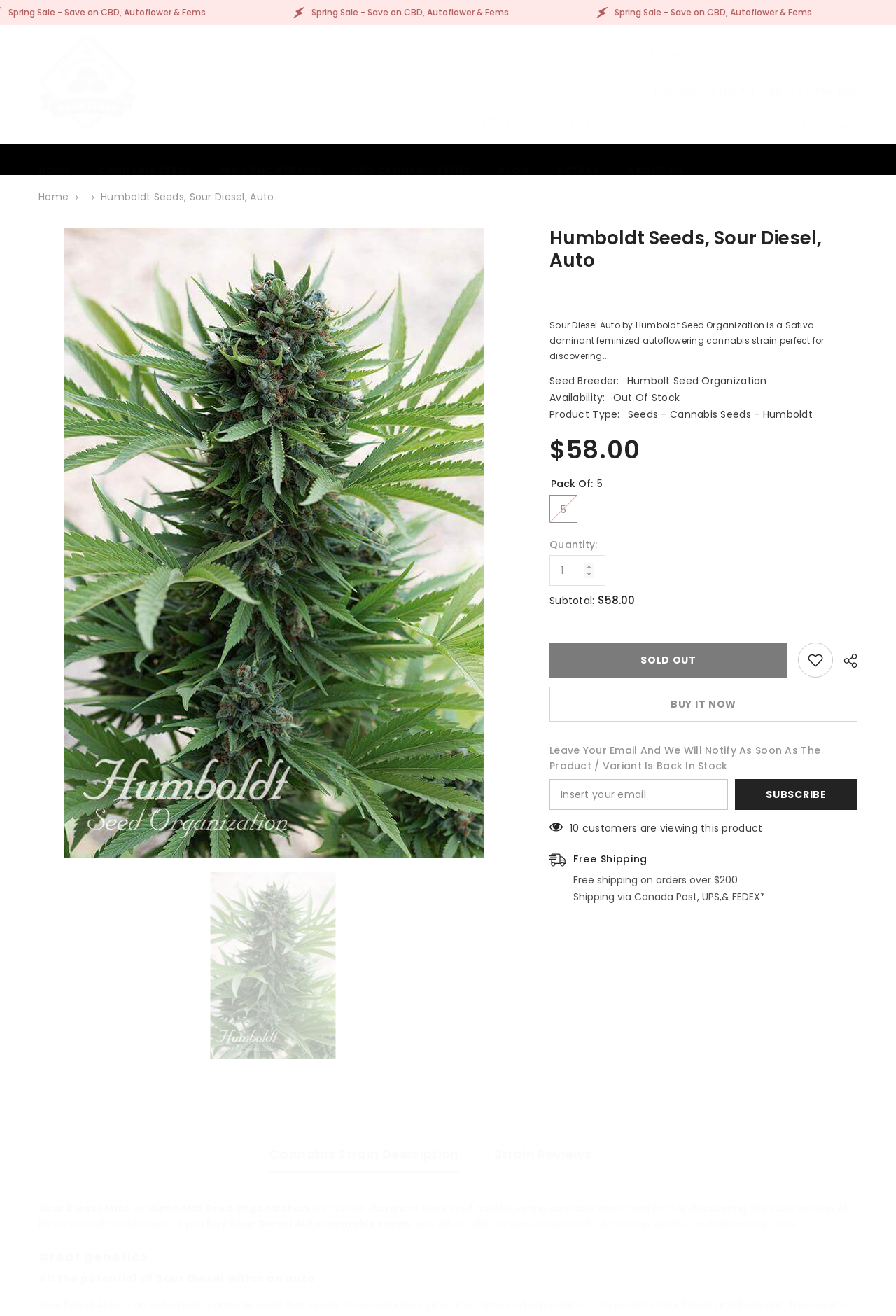What is the minimum order quantity for free shipping?
Based on the screenshot, give a detailed explanation to answer the question.

I found the answer by looking at the 'Free Shipping' section where it says 'Free shipping on orders over $200' which indicates that the minimum order quantity for free shipping is $200.